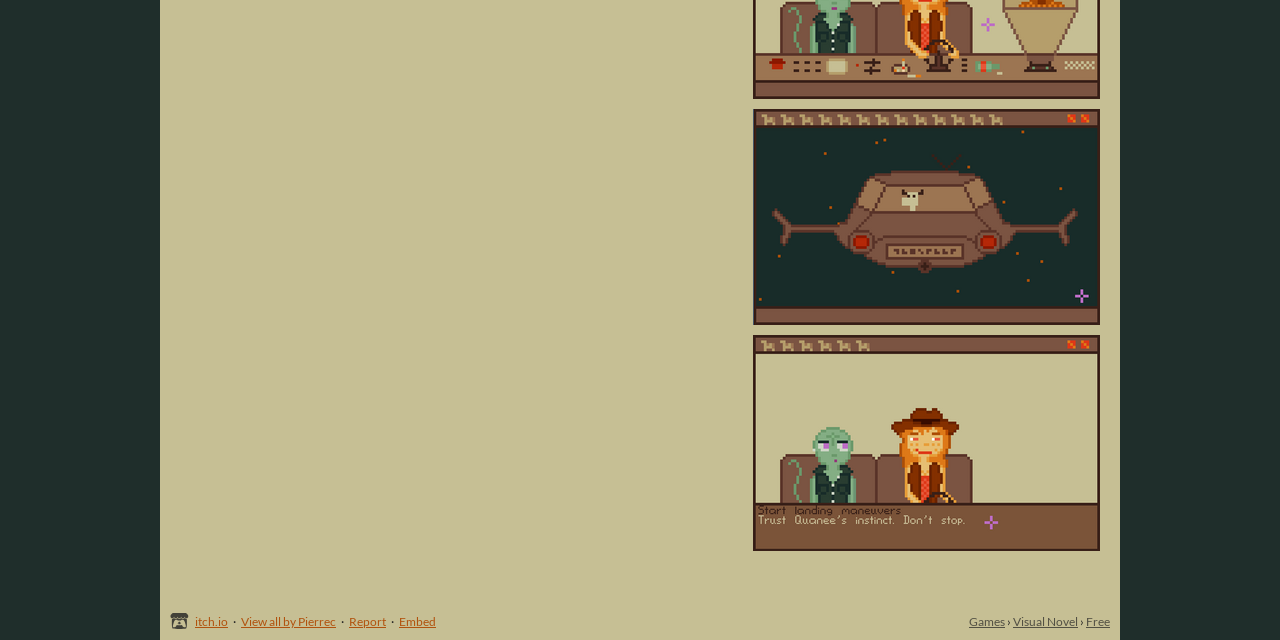Based on the element description: "Location and venue", identify the bounding box coordinates for this UI element. The coordinates must be four float numbers between 0 and 1, listed as [left, top, right, bottom].

None